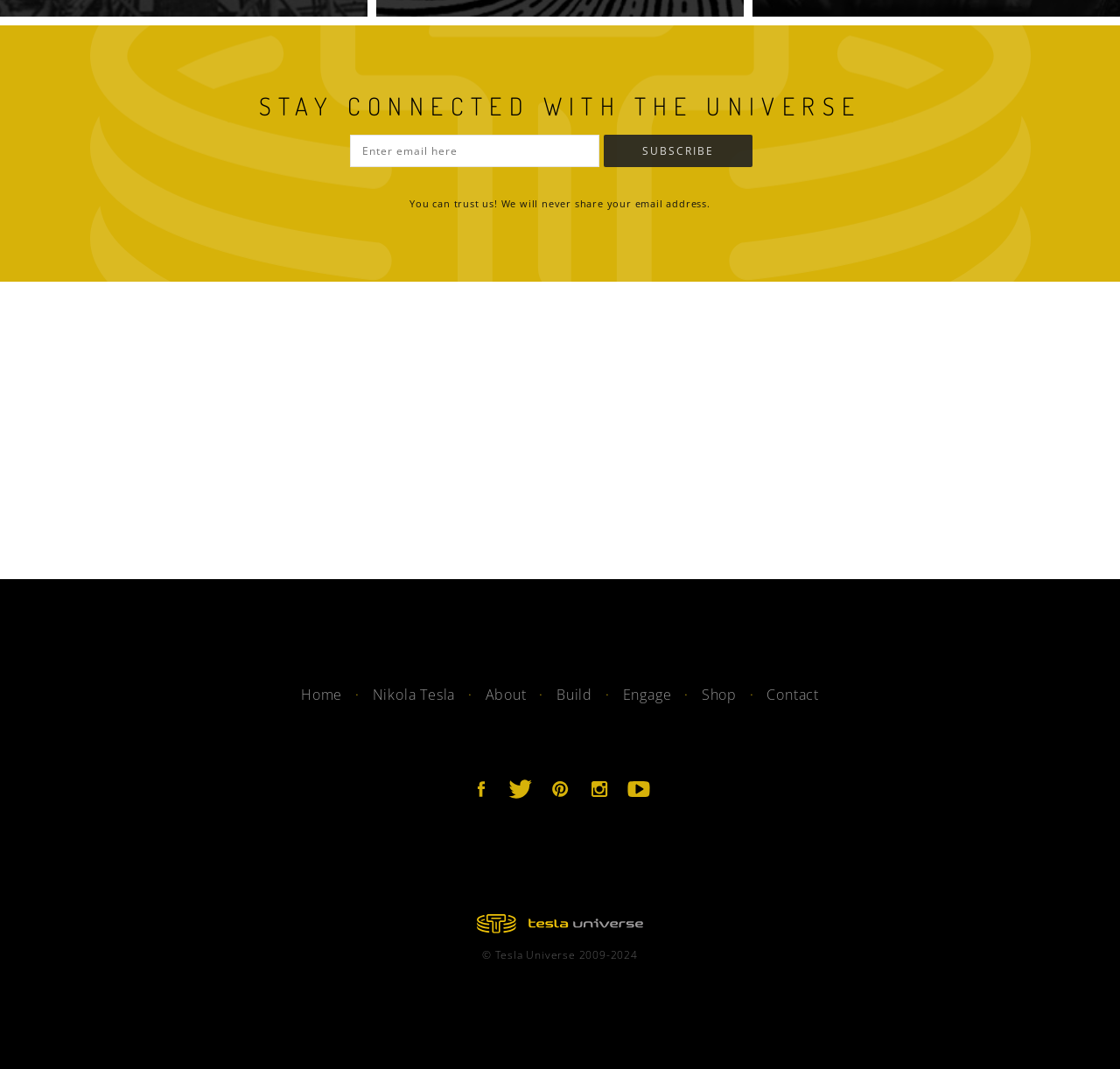Locate the bounding box coordinates of the area where you should click to accomplish the instruction: "Return to home page".

[0.426, 0.859, 0.574, 0.877]